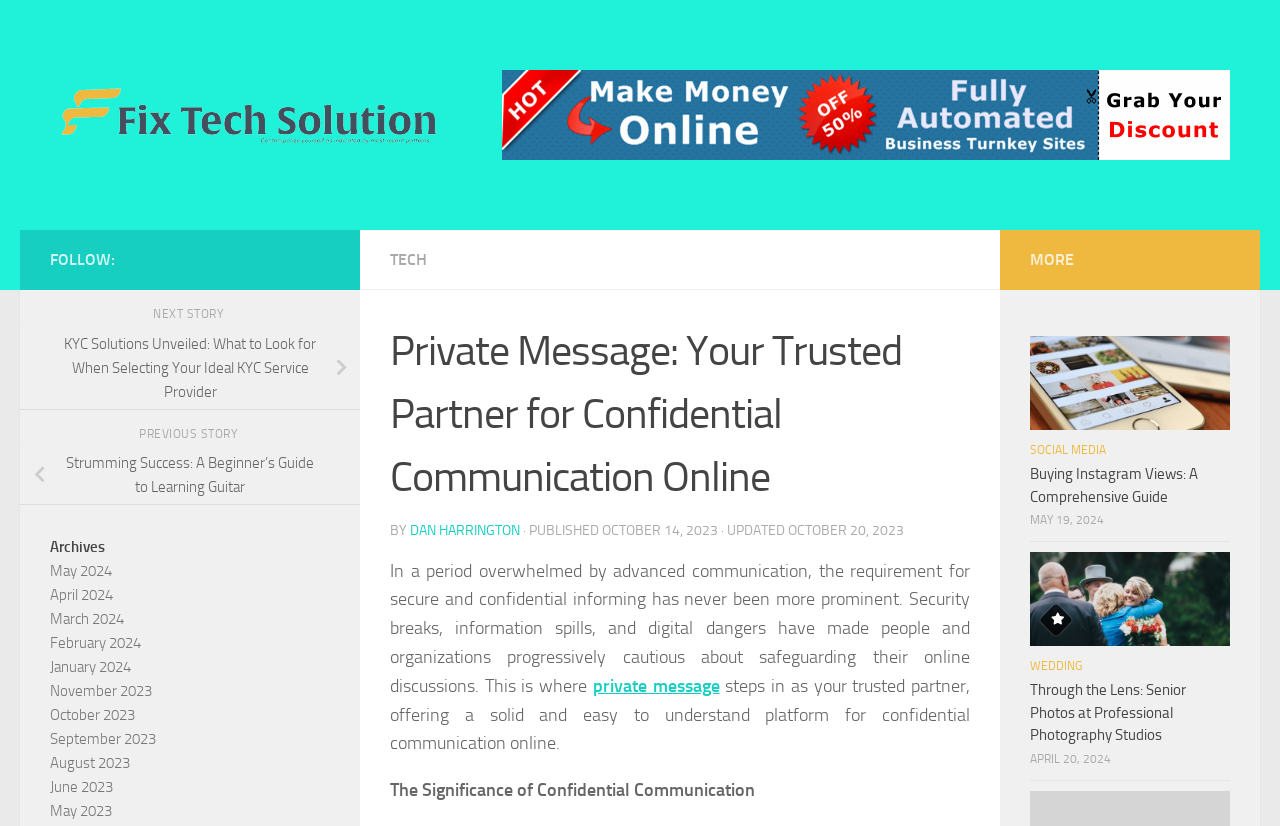What is the name of the website?
Provide a detailed answer to the question using information from the image.

I determined the answer by looking at the link element with the text 'Fix Tech Solution' which is likely to be the website's name.